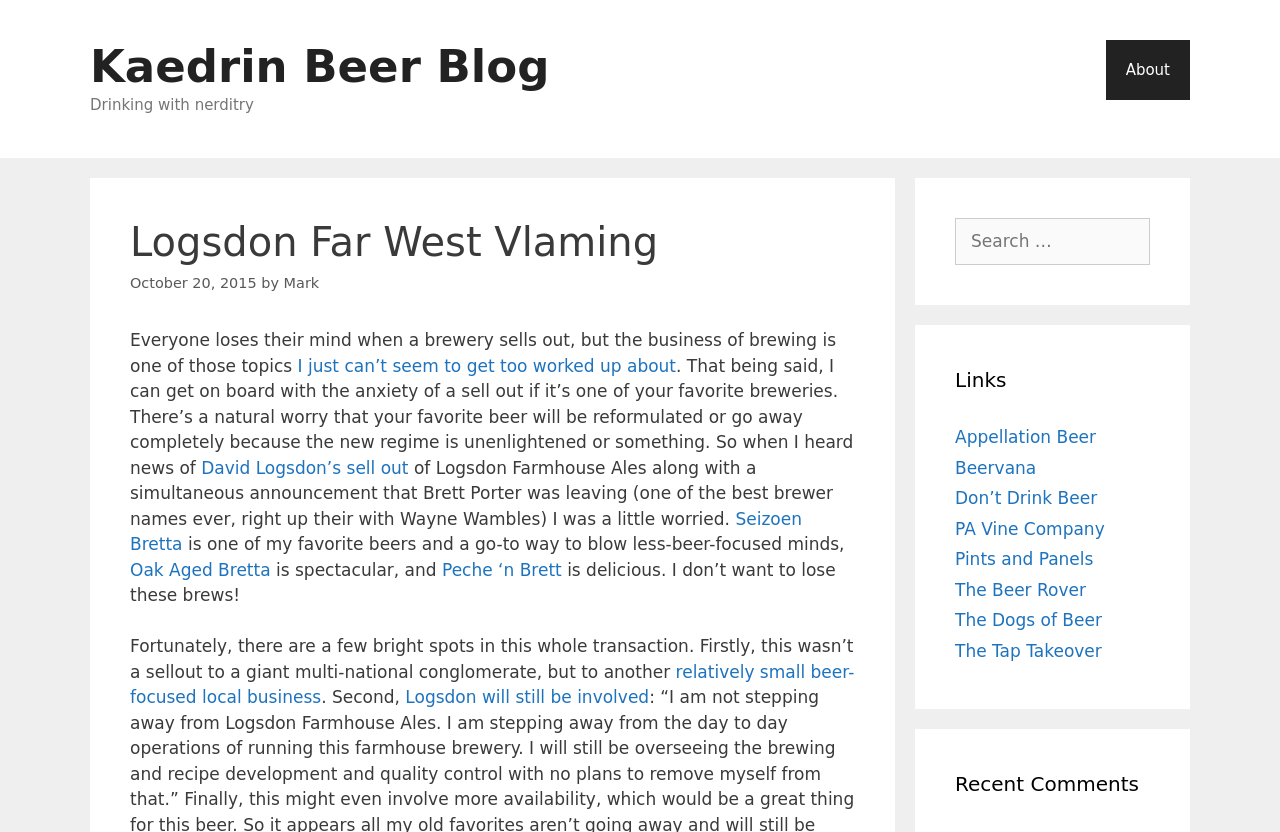Determine the bounding box coordinates in the format (top-left x, top-left y, bottom-right x, bottom-right y). Ensure all values are floating point numbers between 0 and 1. Identify the bounding box of the UI element described by: relatively small beer-focused local business

[0.102, 0.796, 0.667, 0.85]